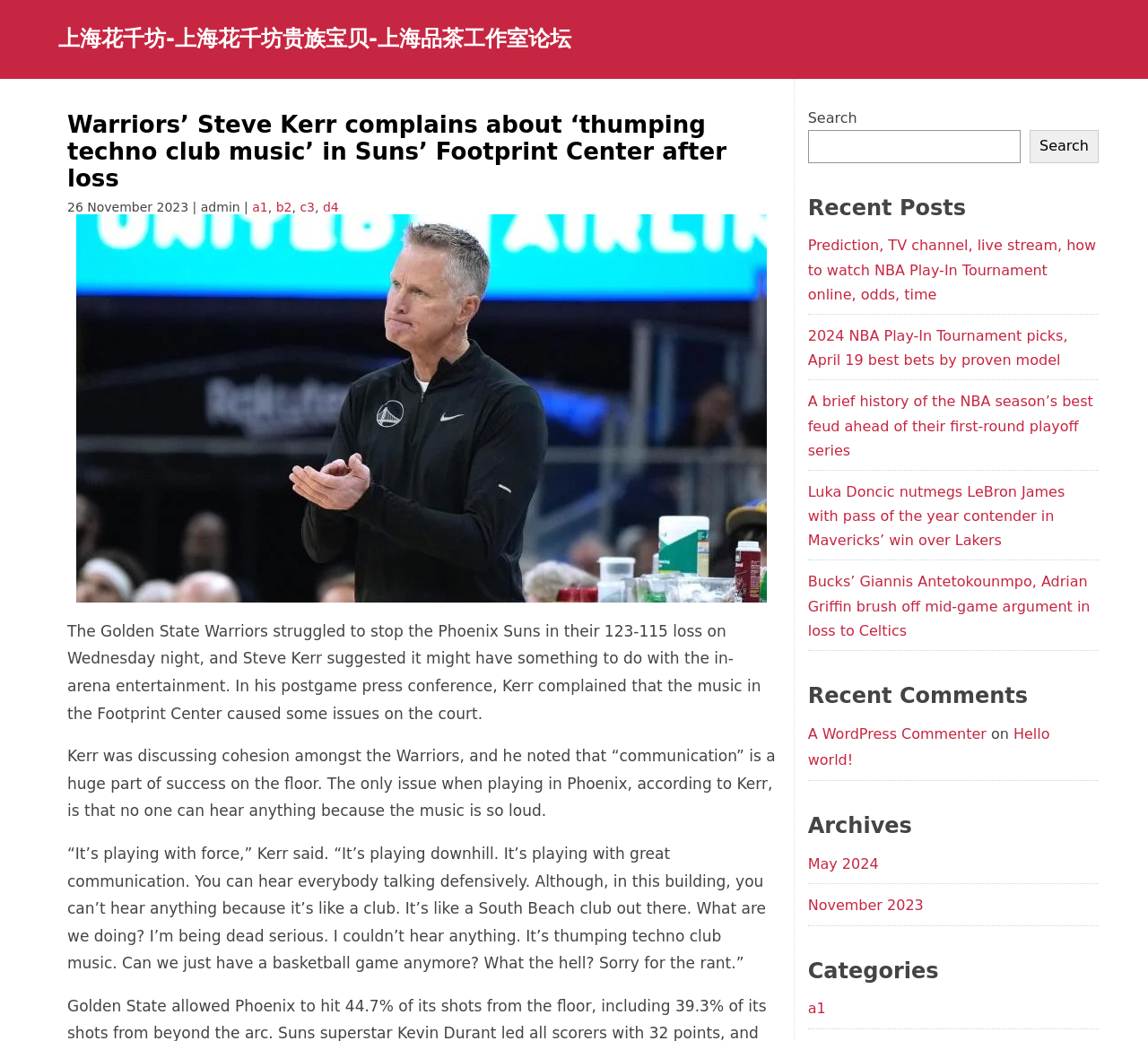Determine the bounding box coordinates of the element's region needed to click to follow the instruction: "View recent comments". Provide these coordinates as four float numbers between 0 and 1, formatted as [left, top, right, bottom].

[0.704, 0.693, 0.957, 0.743]